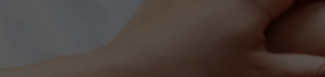What type of professionals provide this service?
Look at the image and provide a short answer using one word or a phrase.

RMTs